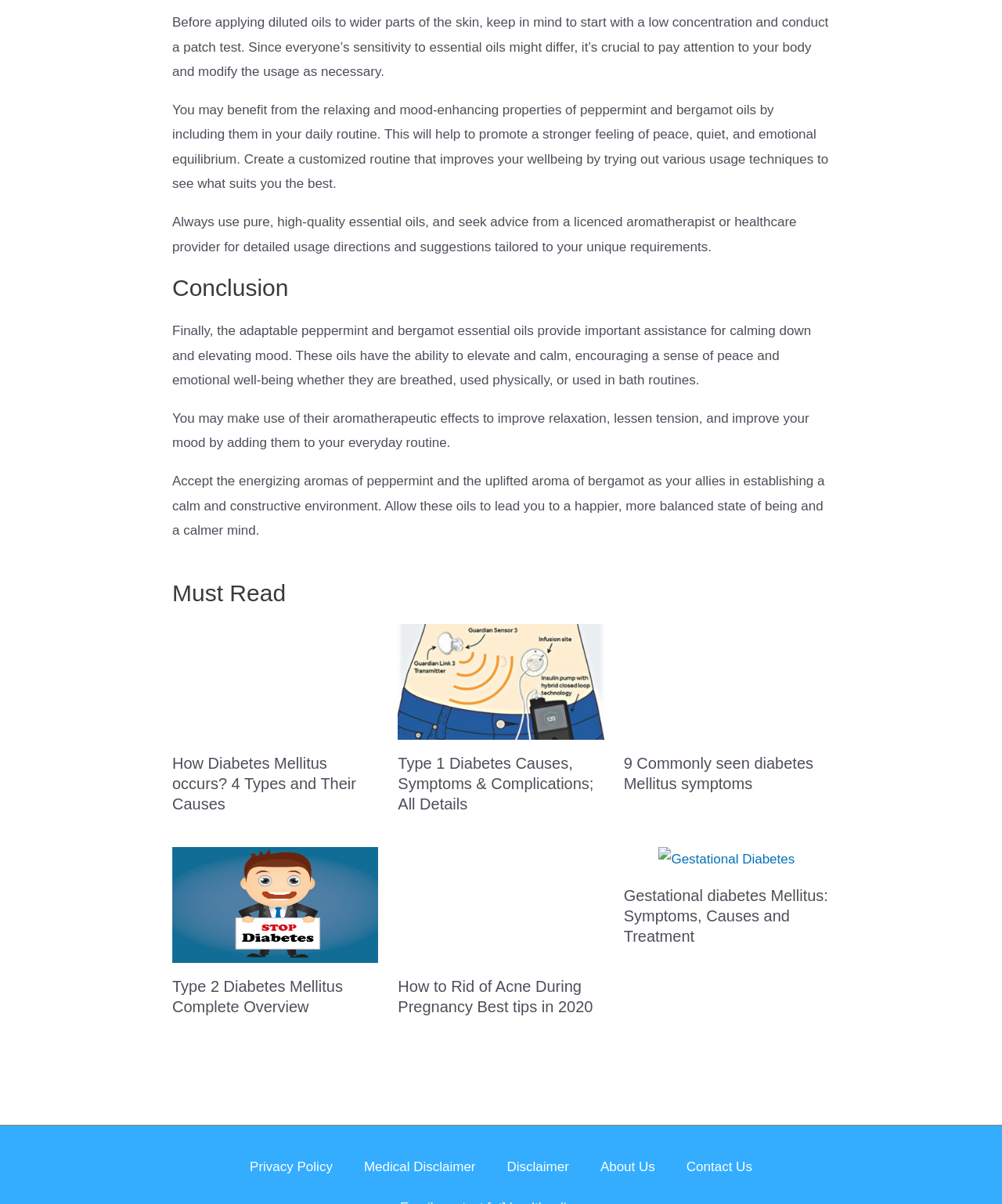Identify the bounding box coordinates of the area you need to click to perform the following instruction: "Read about Diabetes Mellitus".

[0.172, 0.559, 0.378, 0.572]